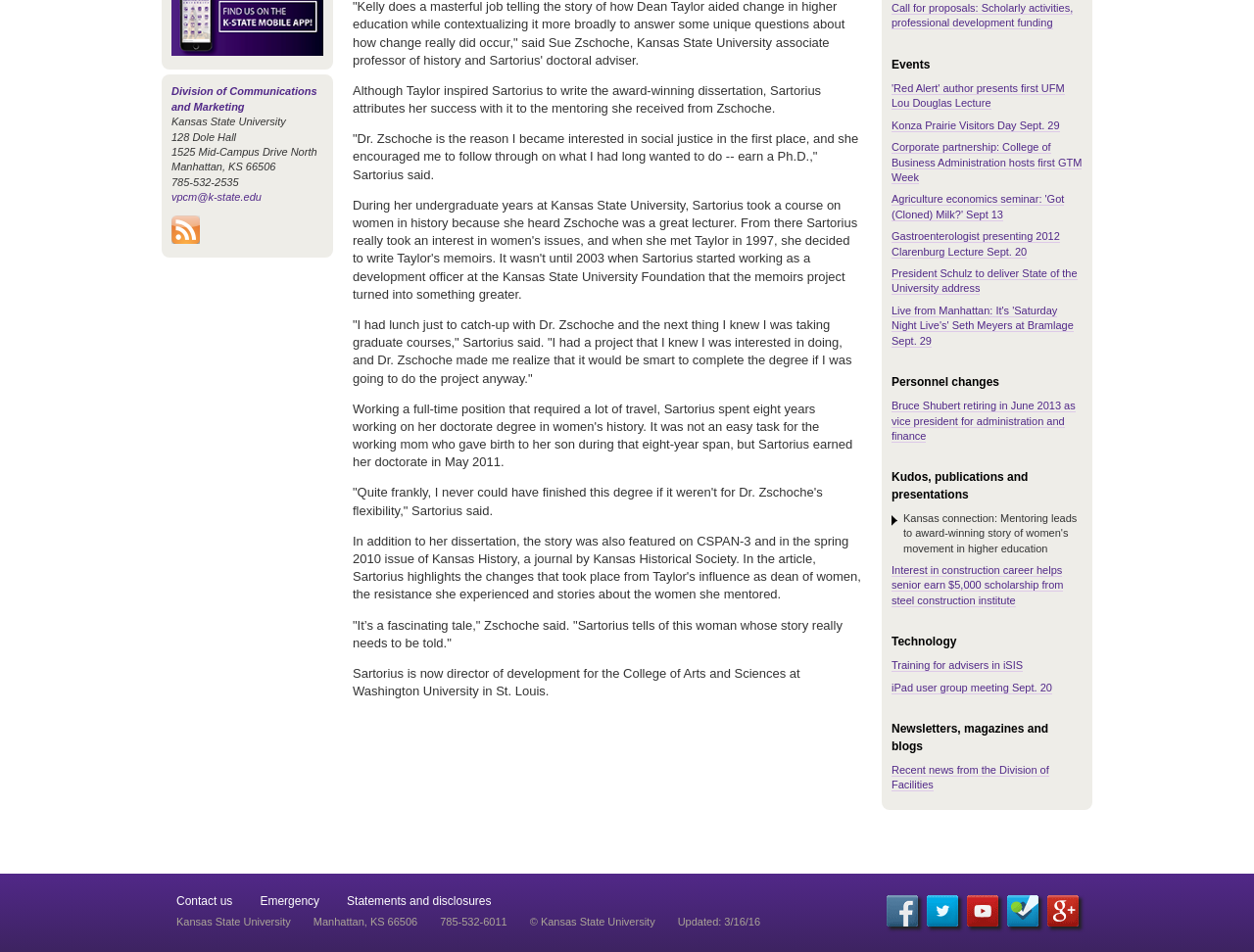Using the provided description Training for advisers in iSIS, find the bounding box coordinates for the UI element. Provide the coordinates in (top-left x, top-left y, bottom-right x, bottom-right y) format, ensuring all values are between 0 and 1.

[0.711, 0.693, 0.816, 0.706]